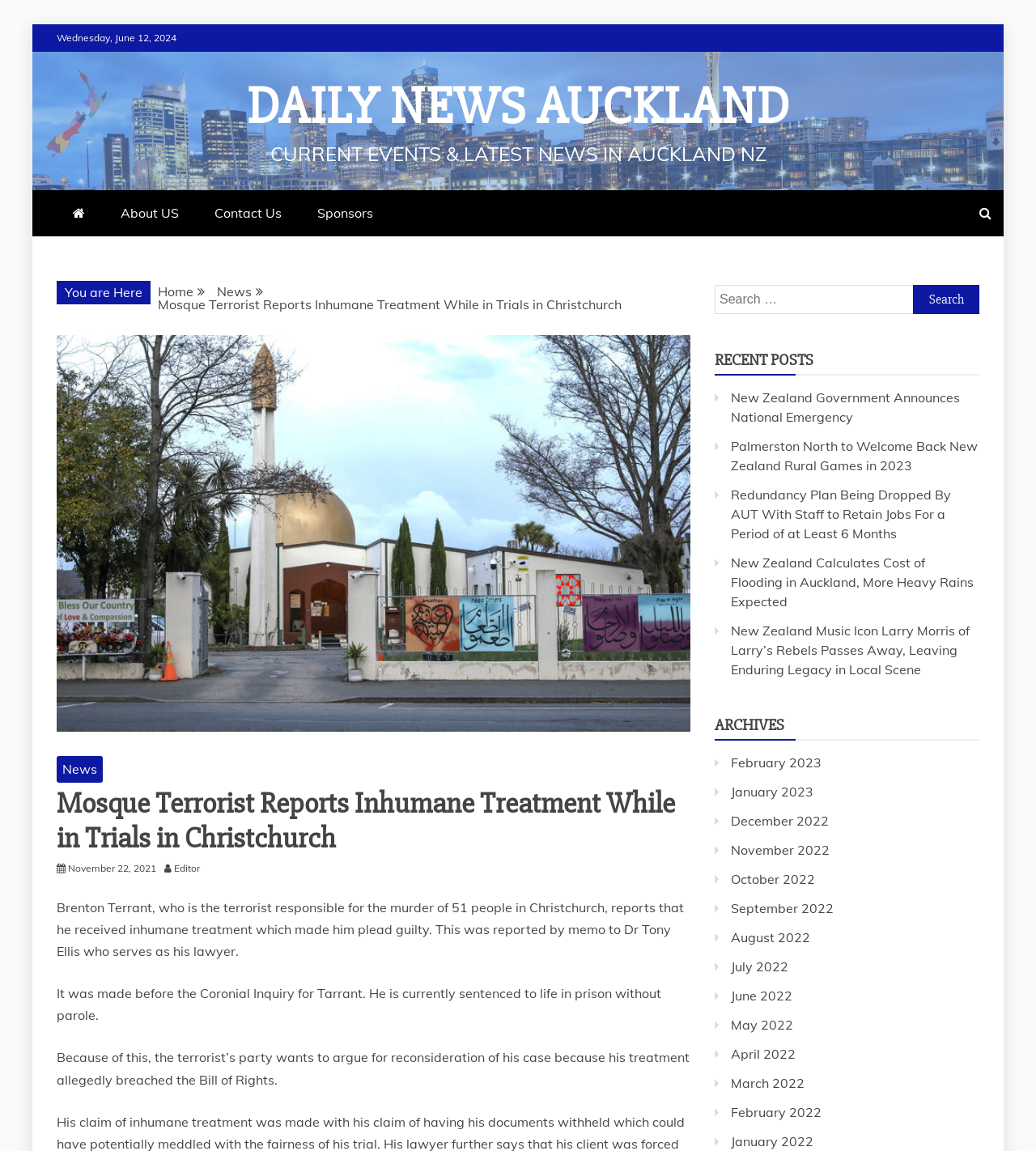Use the details in the image to answer the question thoroughly: 
What is the date of the current news article?

I found the date by looking at the StaticText element with the content 'Wednesday, June 12, 2024' which is located at the top of the webpage.